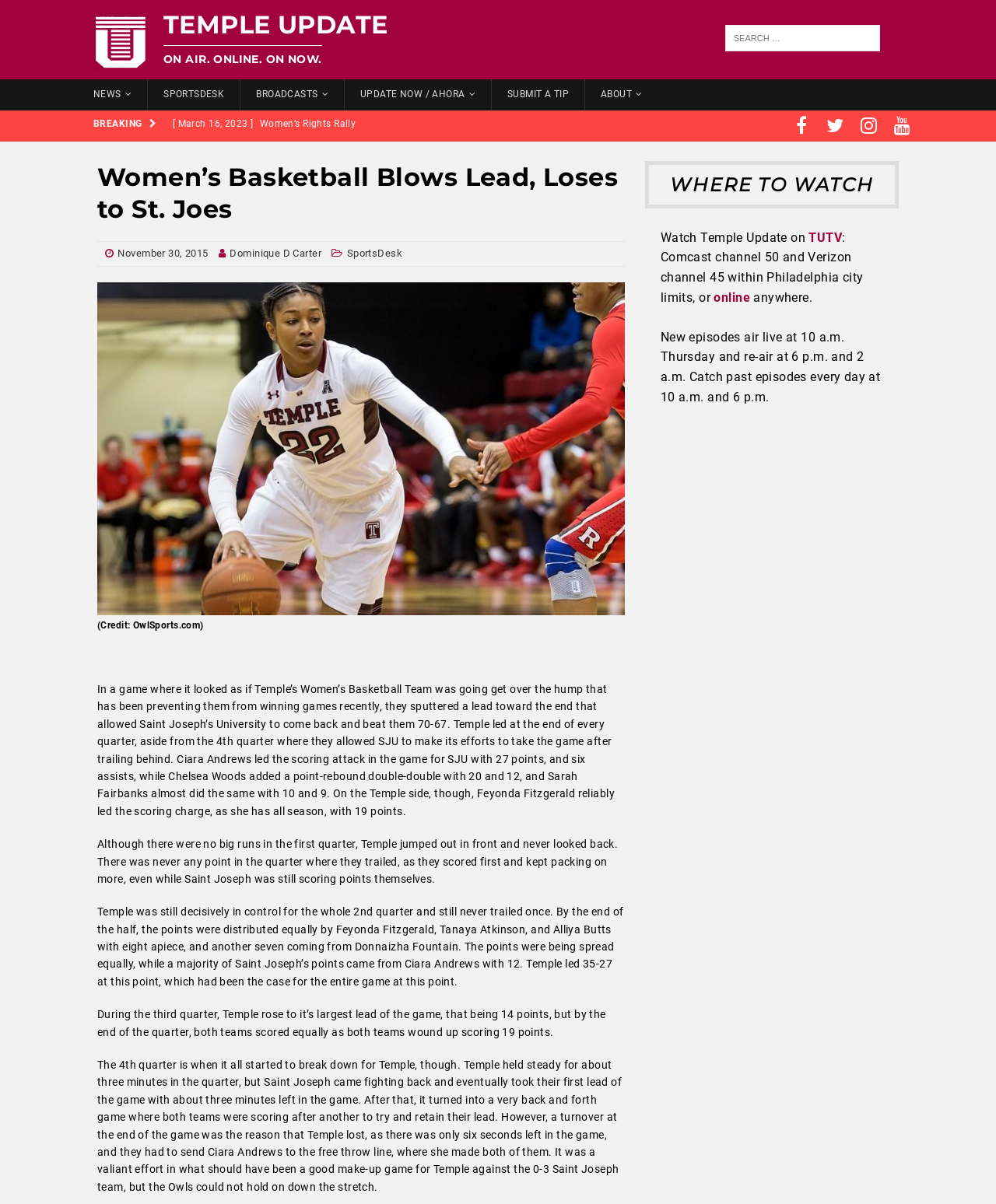Can you find the bounding box coordinates of the area I should click to execute the following instruction: "Explore OUR COMPANY"?

None